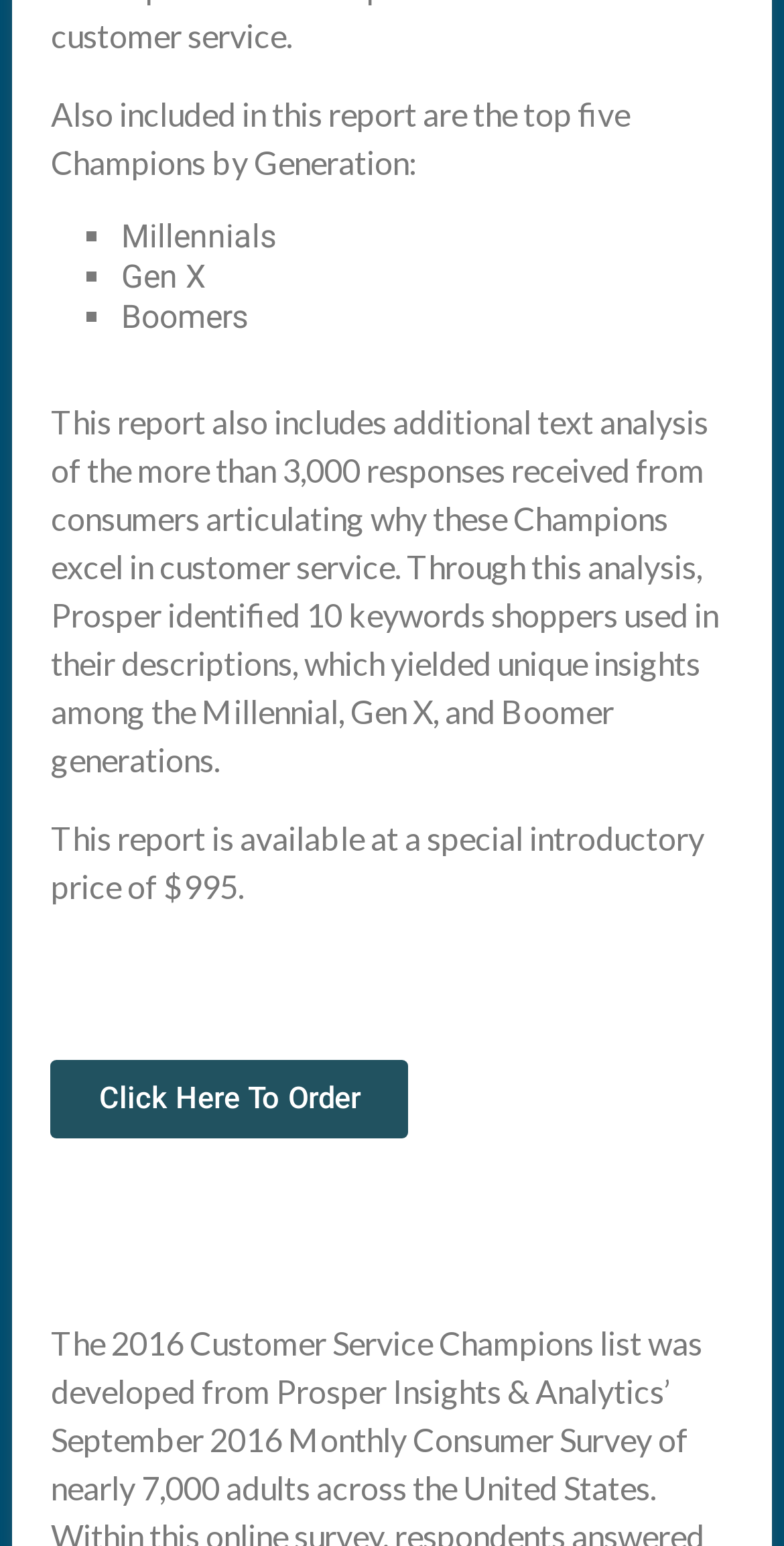Answer briefly with one word or phrase:
What is the price of the report?

$995